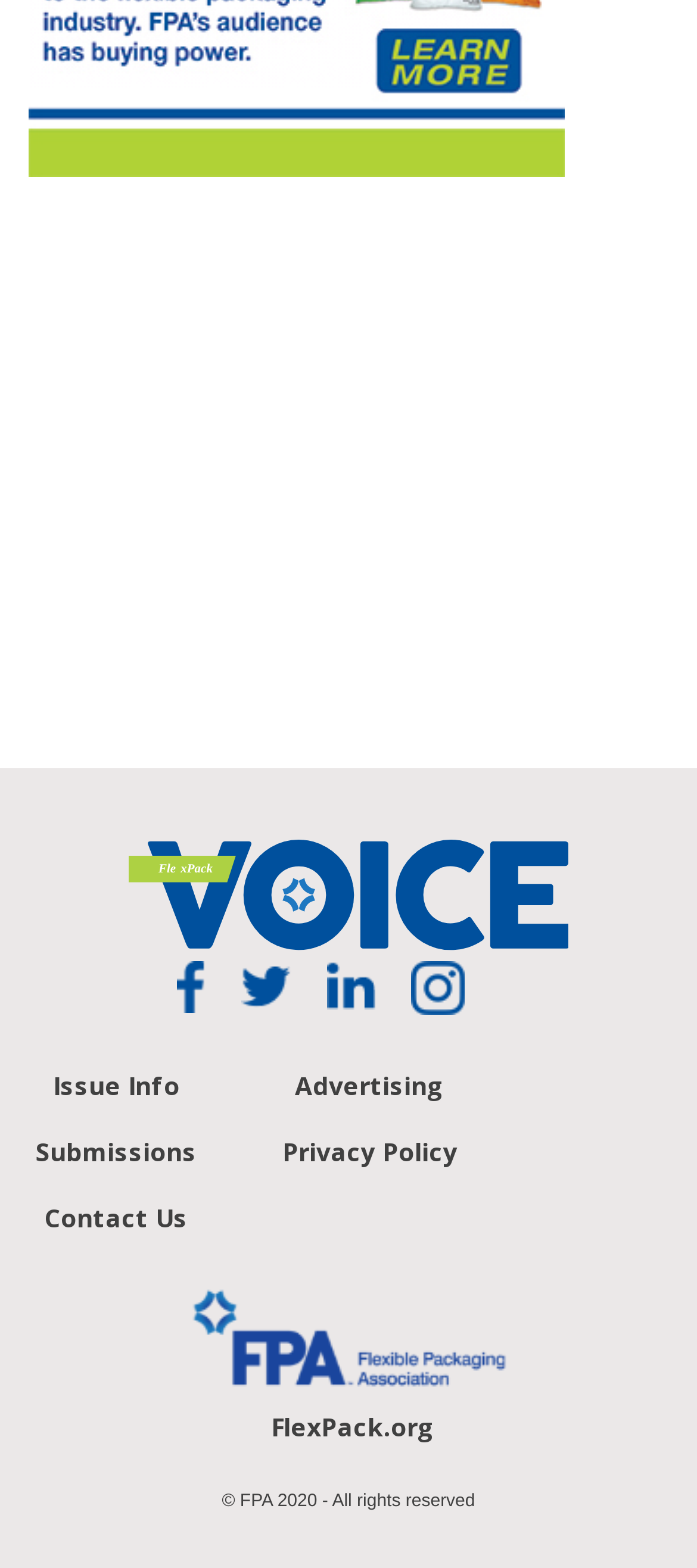Please specify the bounding box coordinates of the area that should be clicked to accomplish the following instruction: "Read the article about foundation repair". The coordinates should consist of four float numbers between 0 and 1, i.e., [left, top, right, bottom].

None